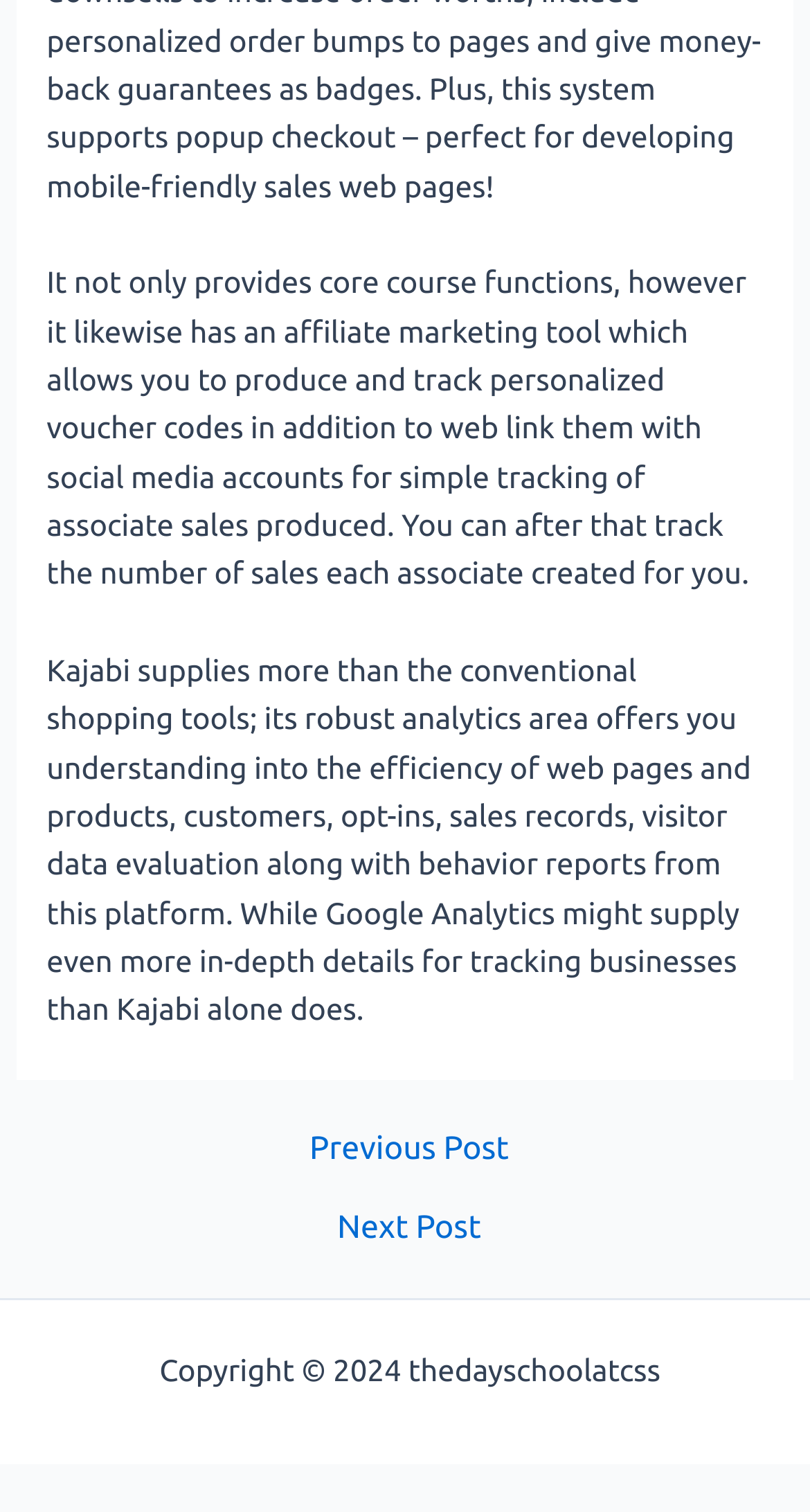Can you give a detailed response to the following question using the information from the image? What is the main topic of the text?

The main topic of the text is Kajabi, which is inferred from the description of its features and tools, such as core course functions, affiliate marketing, and analytics.